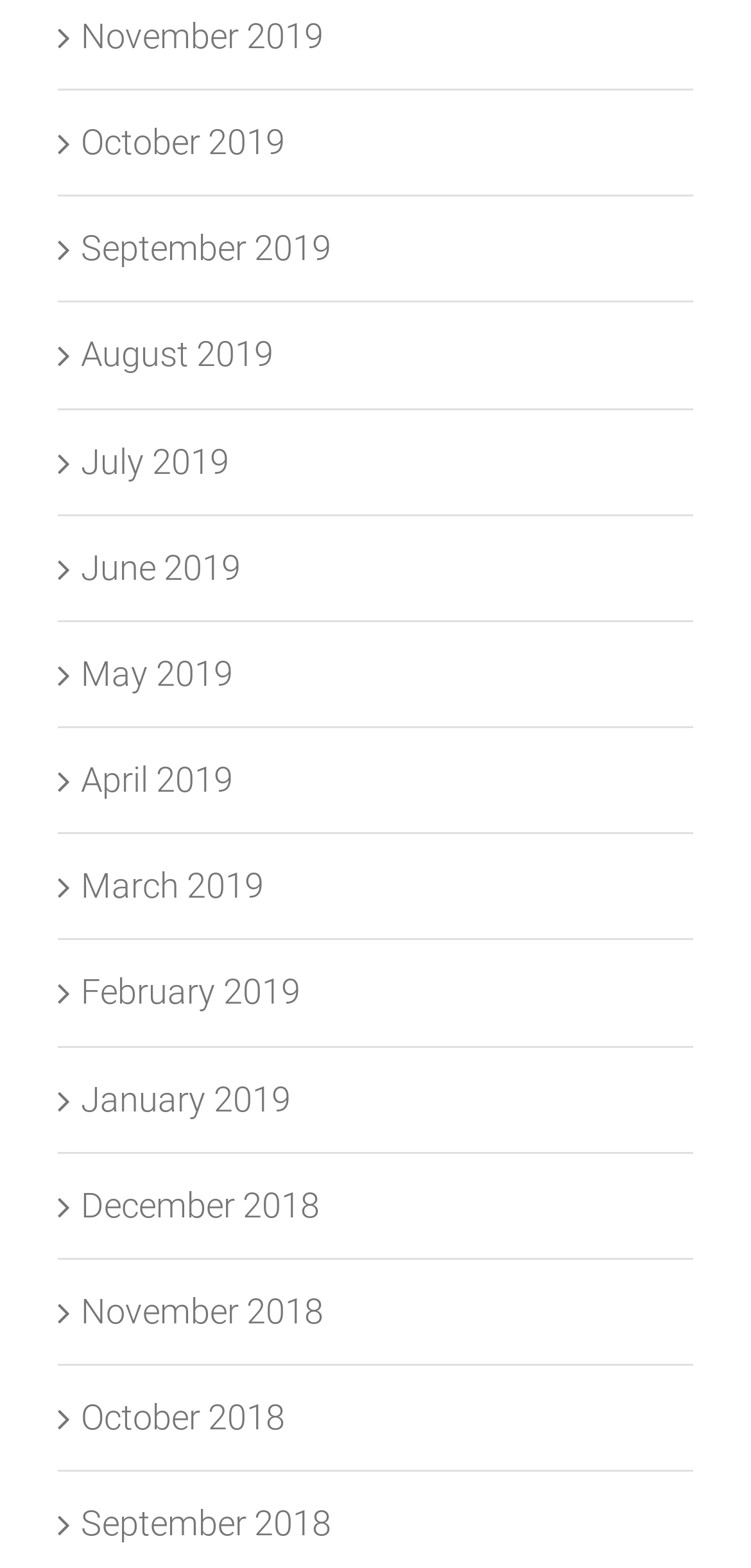Indicate the bounding box coordinates of the element that must be clicked to execute the instruction: "Explore September 2019 content". The coordinates should be given as four float numbers between 0 and 1, i.e., [left, top, right, bottom].

[0.108, 0.145, 0.441, 0.171]